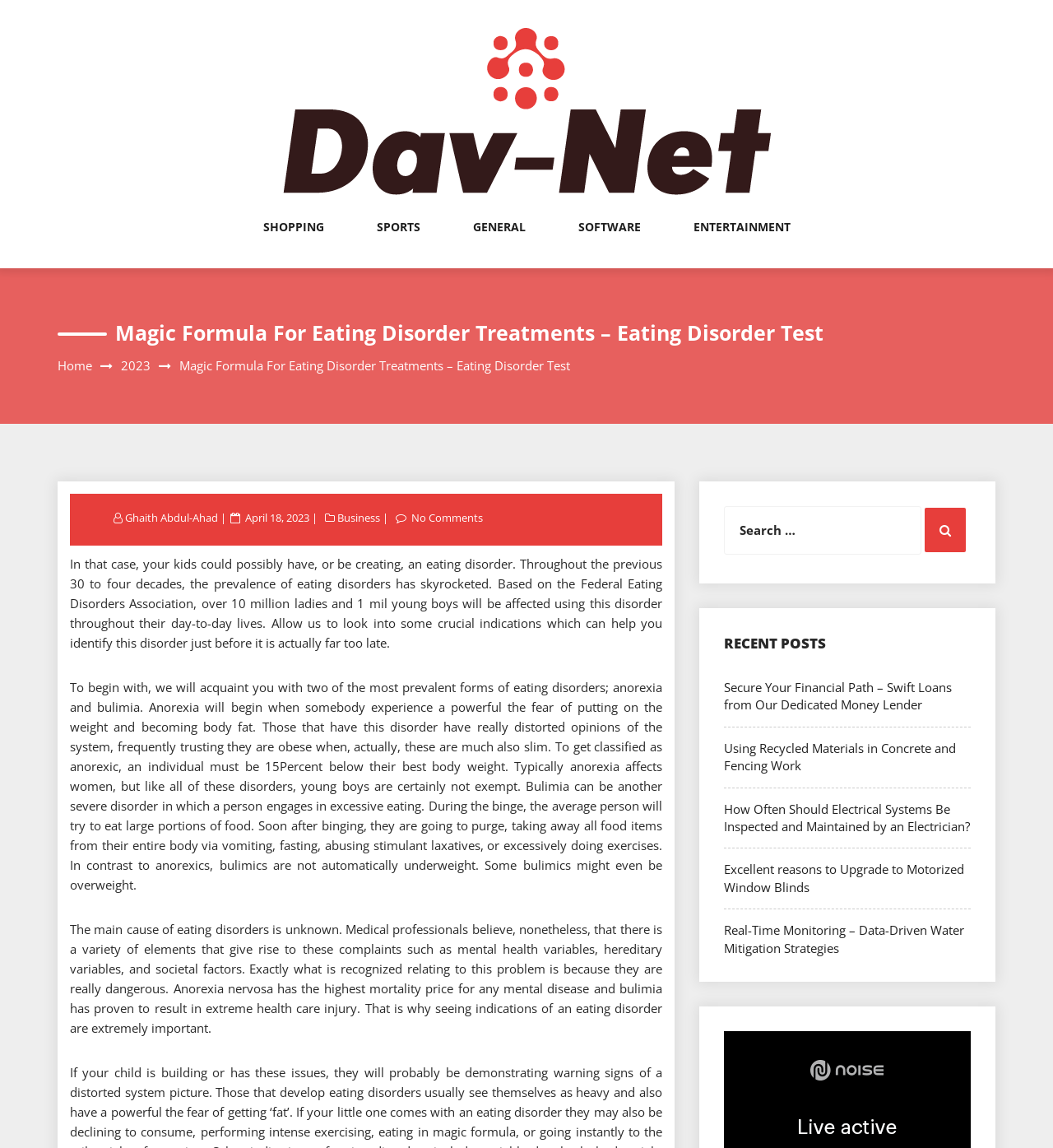What are the two most prevalent forms of eating disorders mentioned in the article?
Refer to the image and provide a detailed answer to the question.

The article mentions that 'To begin with, we will acquaint you with two of the most prevalent forms of eating disorders; anorexia and bulimia.' and then goes on to explain the characteristics of each disorder.